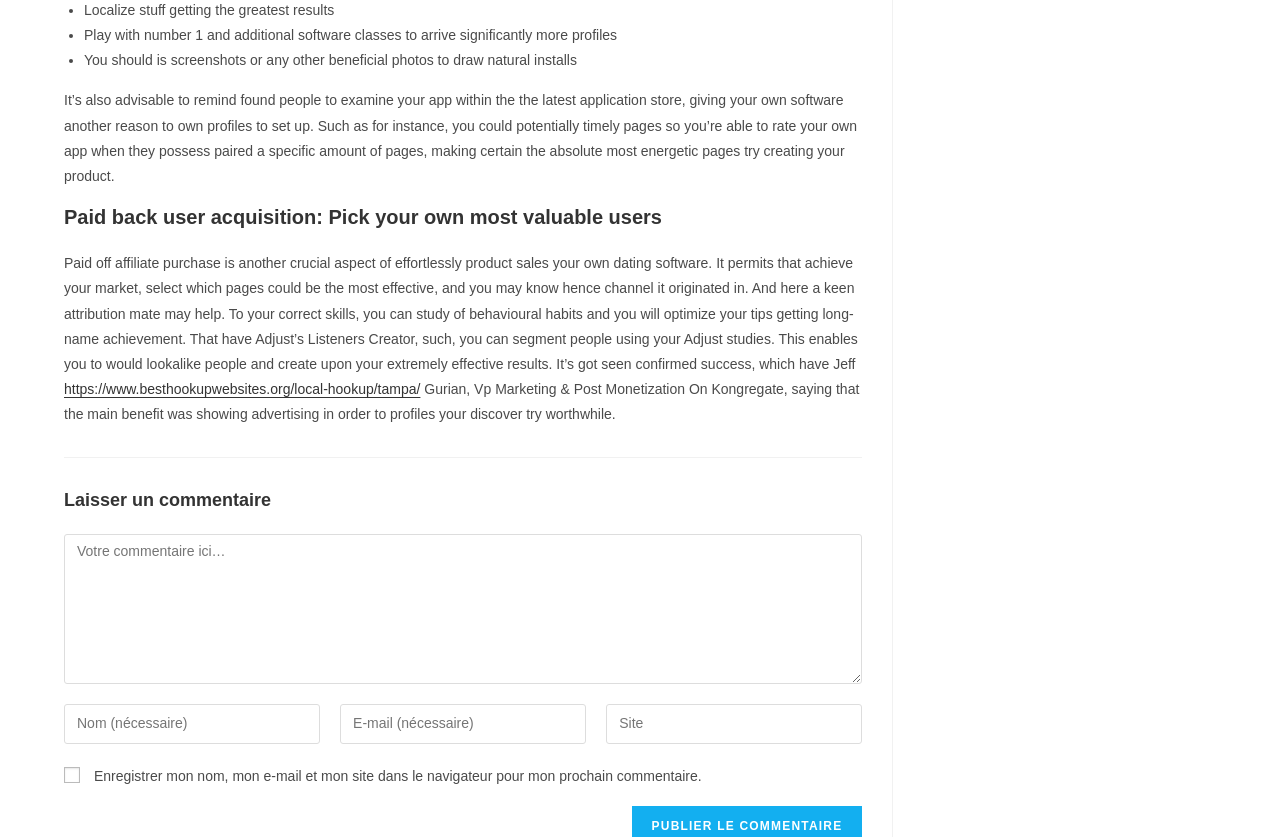Provide a one-word or short-phrase response to the question:
What is the main topic of this webpage?

Dating software marketing